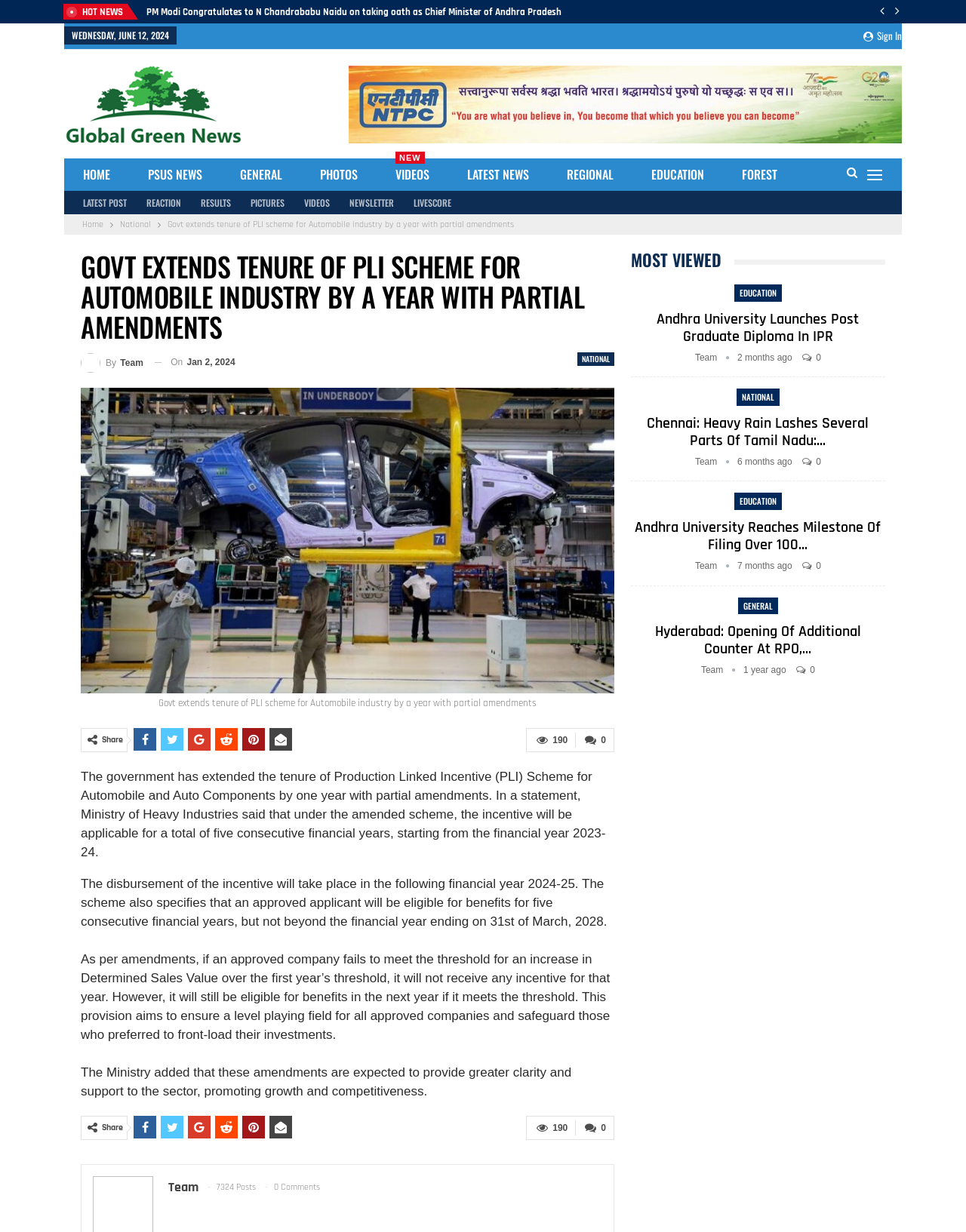Locate the bounding box of the UI element with the following description: "alt="Header Inline Banner"".

[0.361, 0.079, 0.934, 0.089]